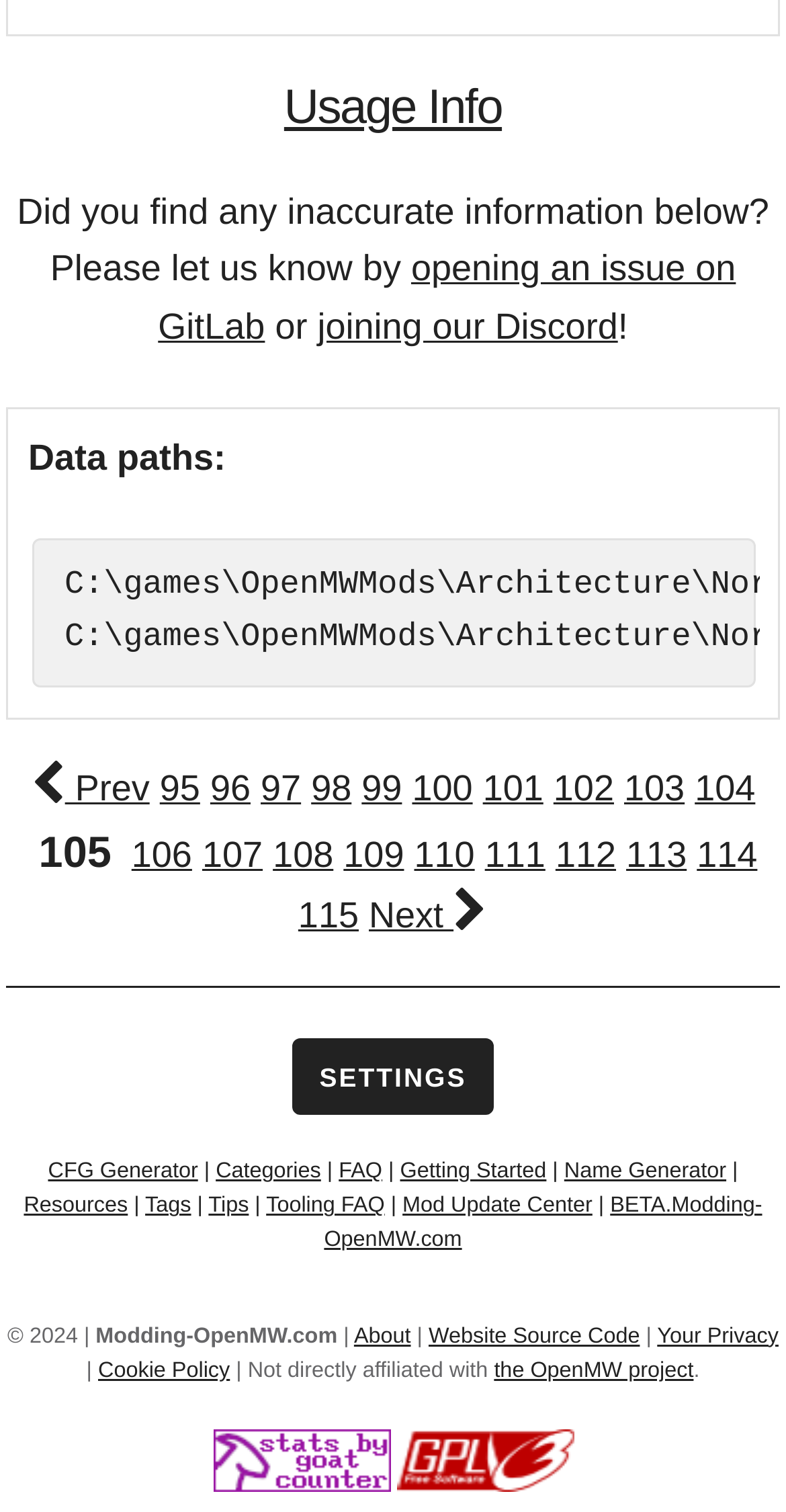Calculate the bounding box coordinates of the UI element given the description: "108".

[0.347, 0.551, 0.424, 0.578]